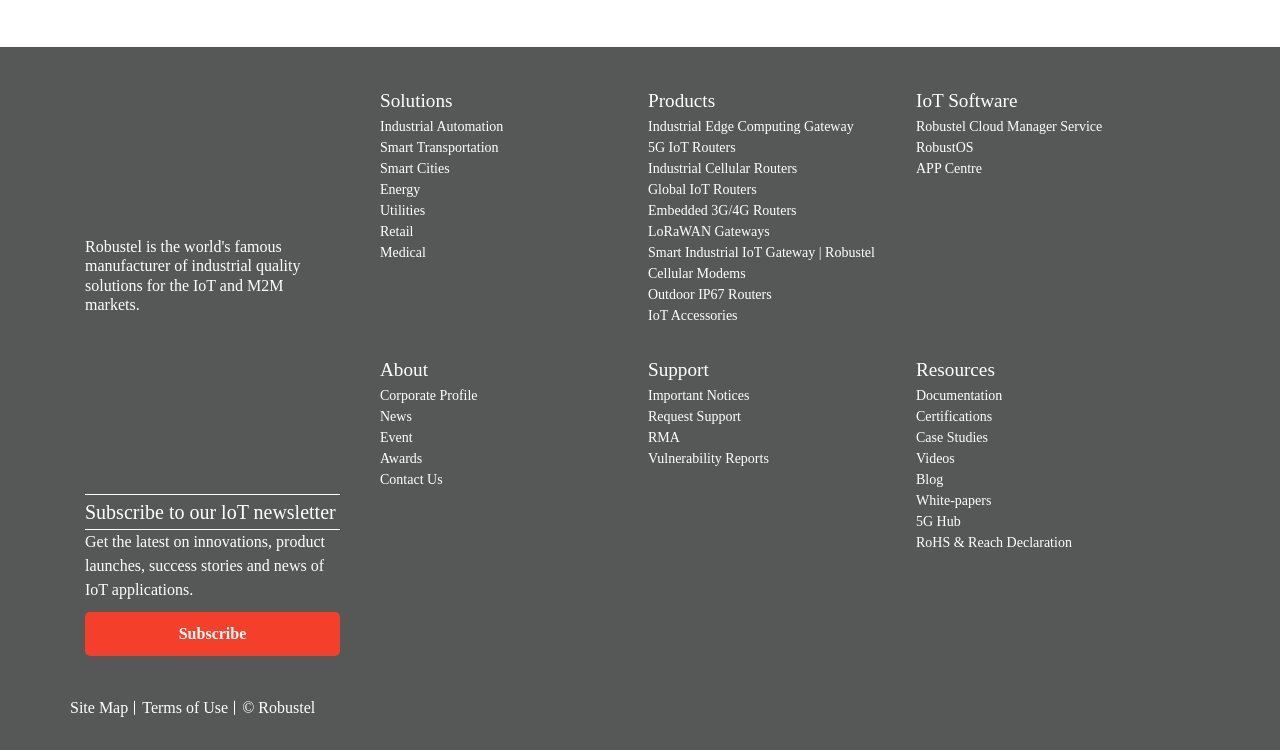What is the purpose of the 'Subscribe to our IoT newsletter' section?
Answer the question with a thorough and detailed explanation.

The 'Subscribe to our IoT newsletter' section is located at the top middle of the webpage, and it allows users to subscribe to the company's newsletter to get the latest news and updates on innovations, product launches, success stories, and news of IoT applications.